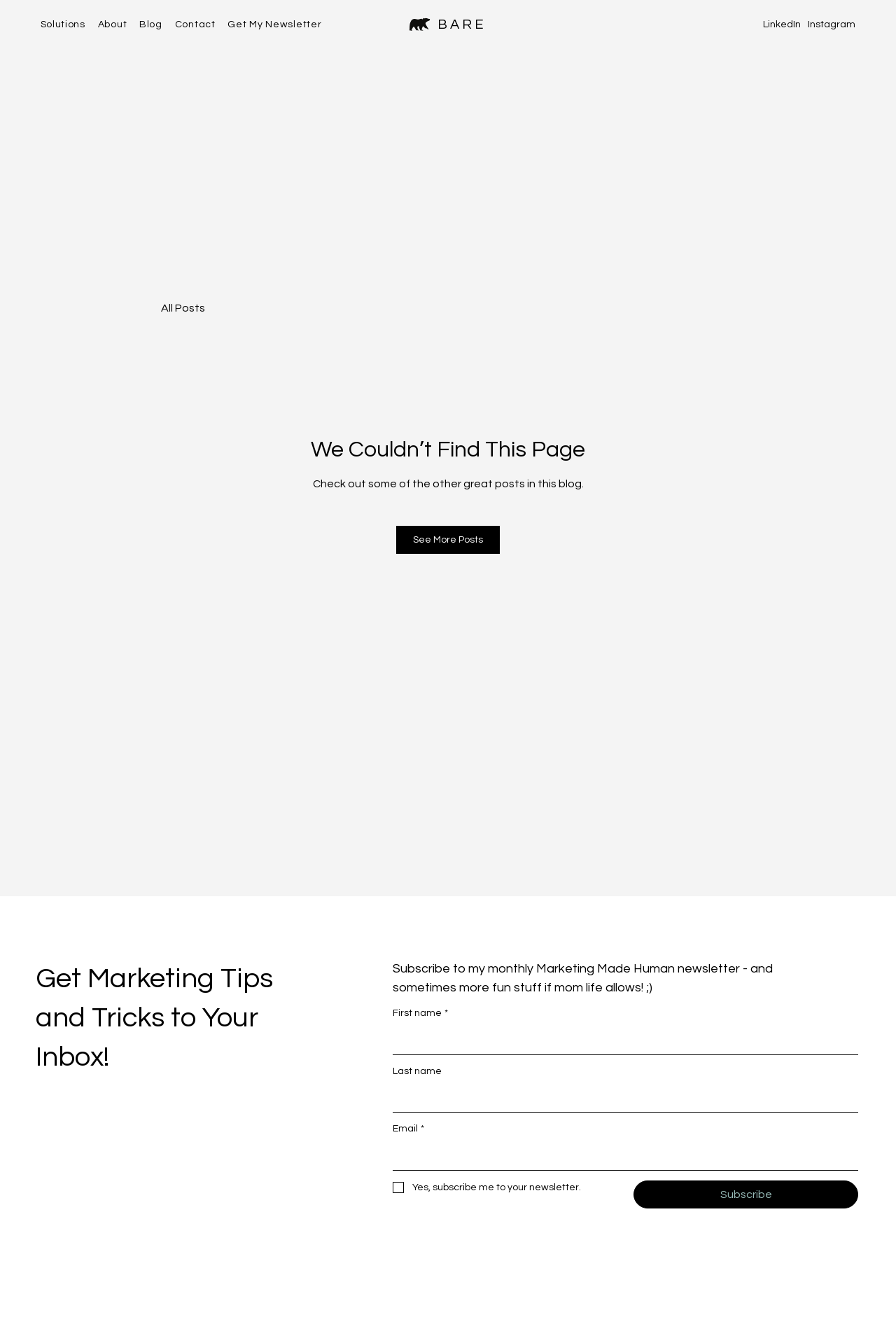Provide a thorough description of the webpage's content and layout.

This webpage is titled "Post | Bare Marketing LLC" and appears to be a blog post page. At the top, there is a navigation menu with links to "Solutions", "About", "Blog", "Contact", and "Get My Newsletter". 

Below the navigation menu, there is a large heading "BARE" with a link to the same text. To the right of the heading, there are social media links to LinkedIn and Instagram.

The main content of the page is a blog post section. There is a navigation menu specific to the blog, with a link to "All Posts". The blog post itself is not visible, but there is a message saying "We Couldn’t Find This Page". Below this message, there is a text suggesting to check out other great posts in the blog, and a link to "See More Posts".

At the bottom of the page, there is a section to subscribe to a newsletter. The section is headed by a title "Get Marketing Tips and Tricks to Your Inbox!" and contains a form to fill out. The form has fields for first name, last name, and email, all of which are required except for the last name. There is also a checkbox to confirm subscription to the newsletter, and a "Subscribe" button to submit the form.